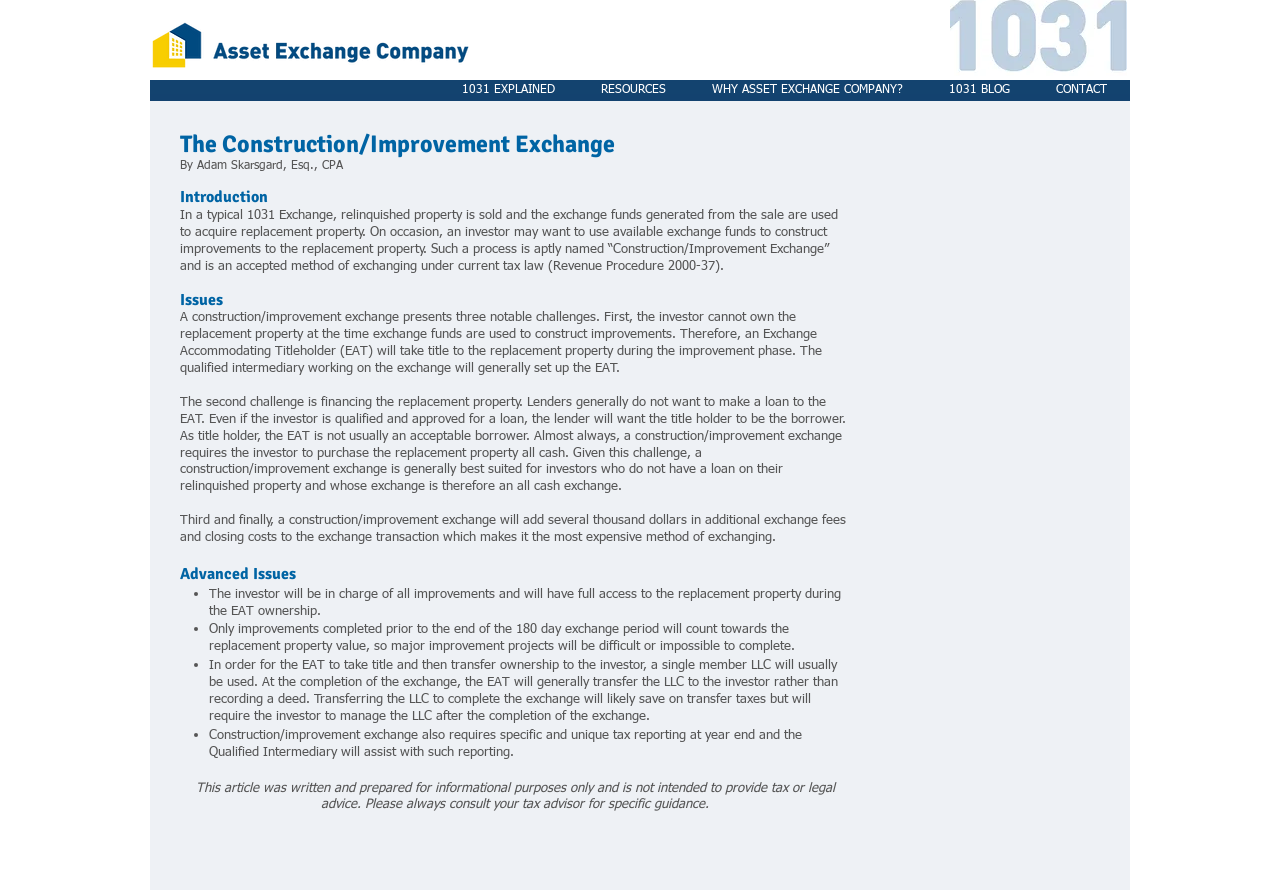What is required for a construction/improvement exchange at year end? Using the information from the screenshot, answer with a single word or phrase.

Specific and unique tax reporting